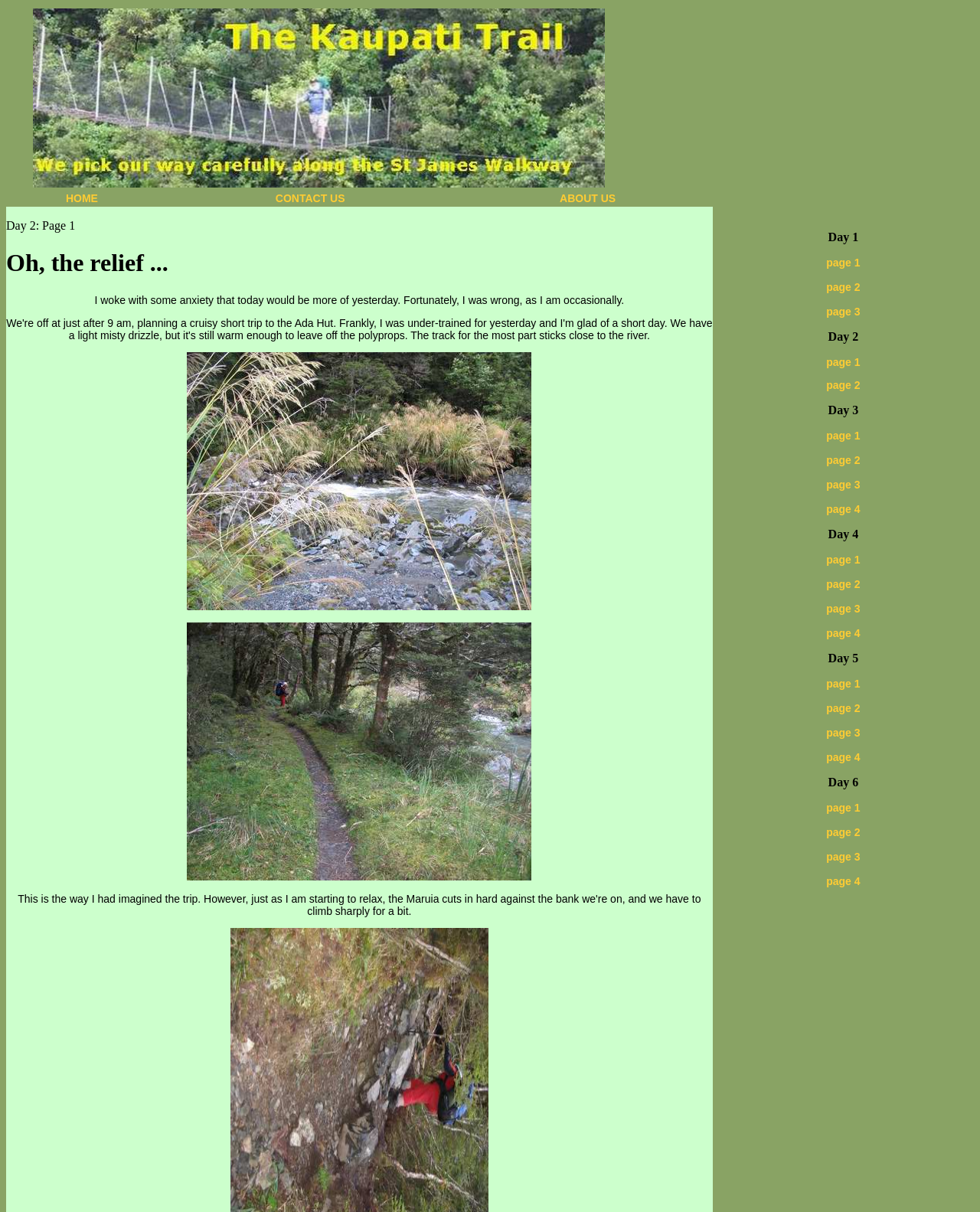Locate the bounding box coordinates of the clickable area needed to fulfill the instruction: "View Day 2 page 2".

[0.843, 0.313, 0.878, 0.323]